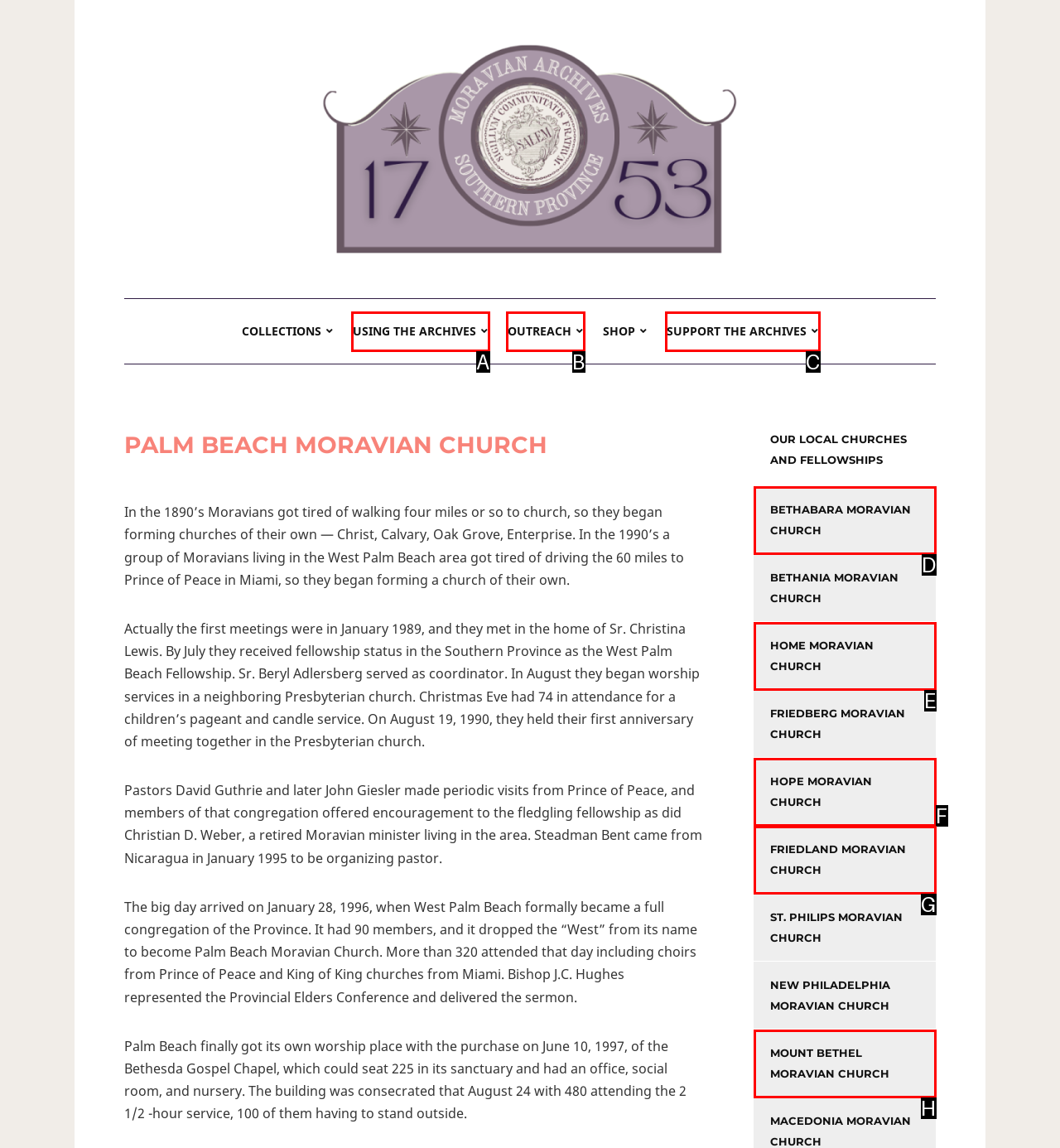Indicate the HTML element that should be clicked to perform the task: Explore BETHABARA MORAVIAN CHURCH Reply with the letter corresponding to the chosen option.

D